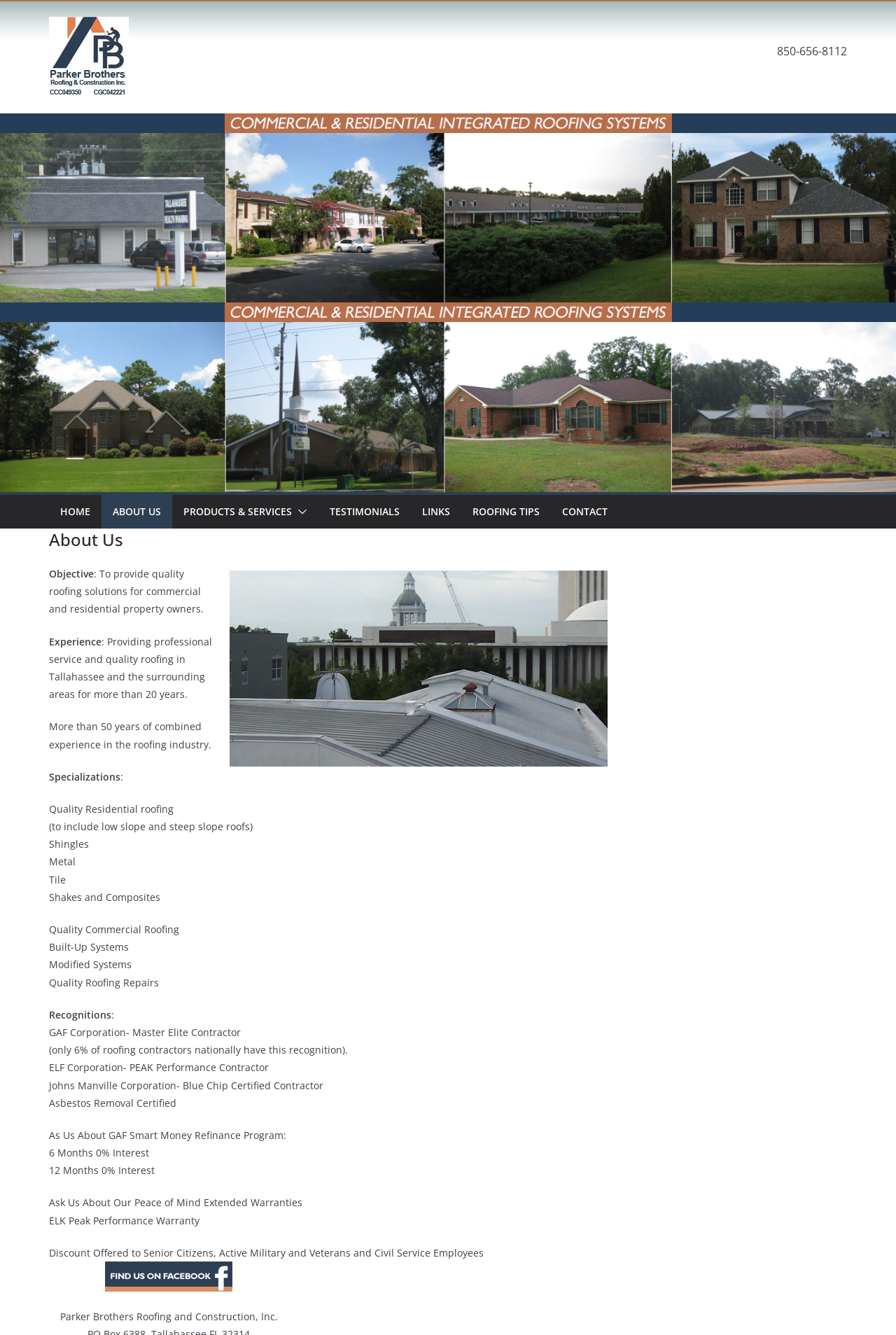Answer the following inquiry with a single word or phrase:
How many years of combined experience do the company's professionals have?

More than 50 years